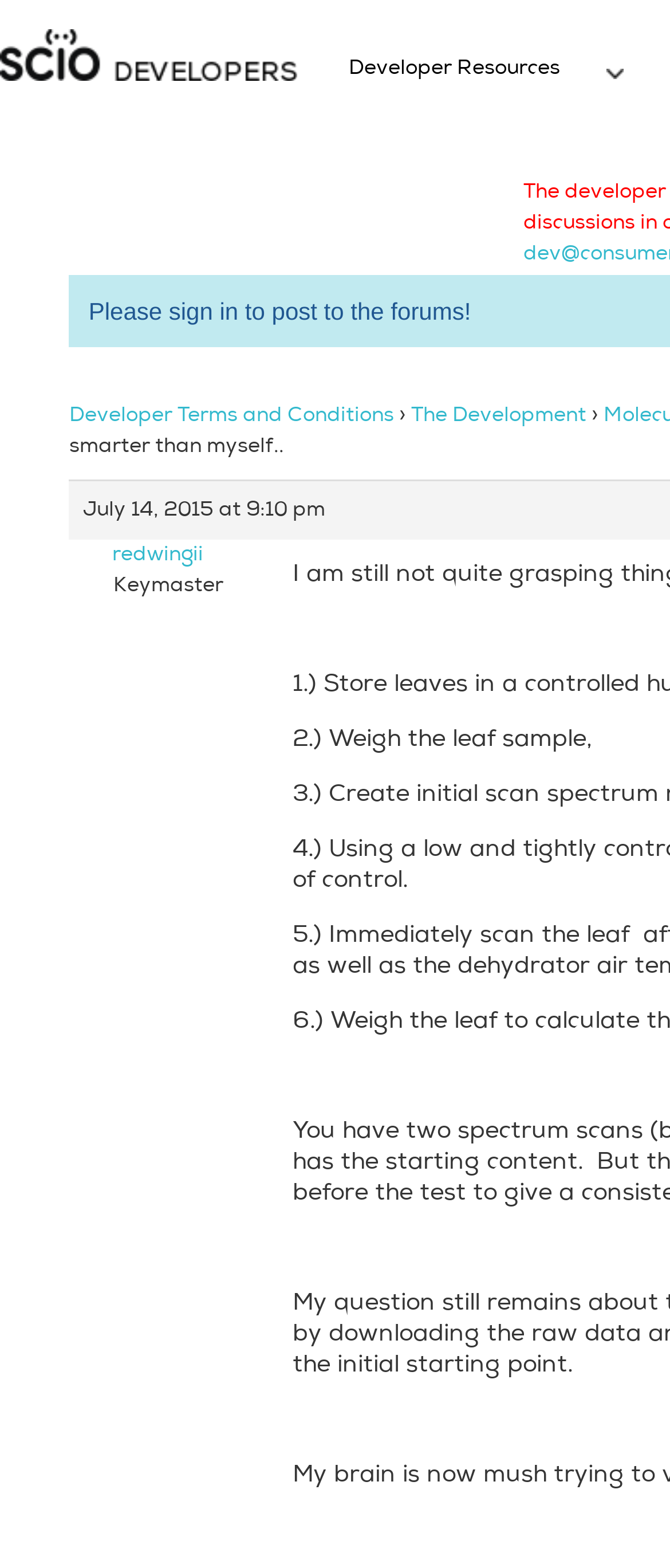Who posted a comment on July 14, 2015?
Using the image as a reference, answer the question with a short word or phrase.

redwingii